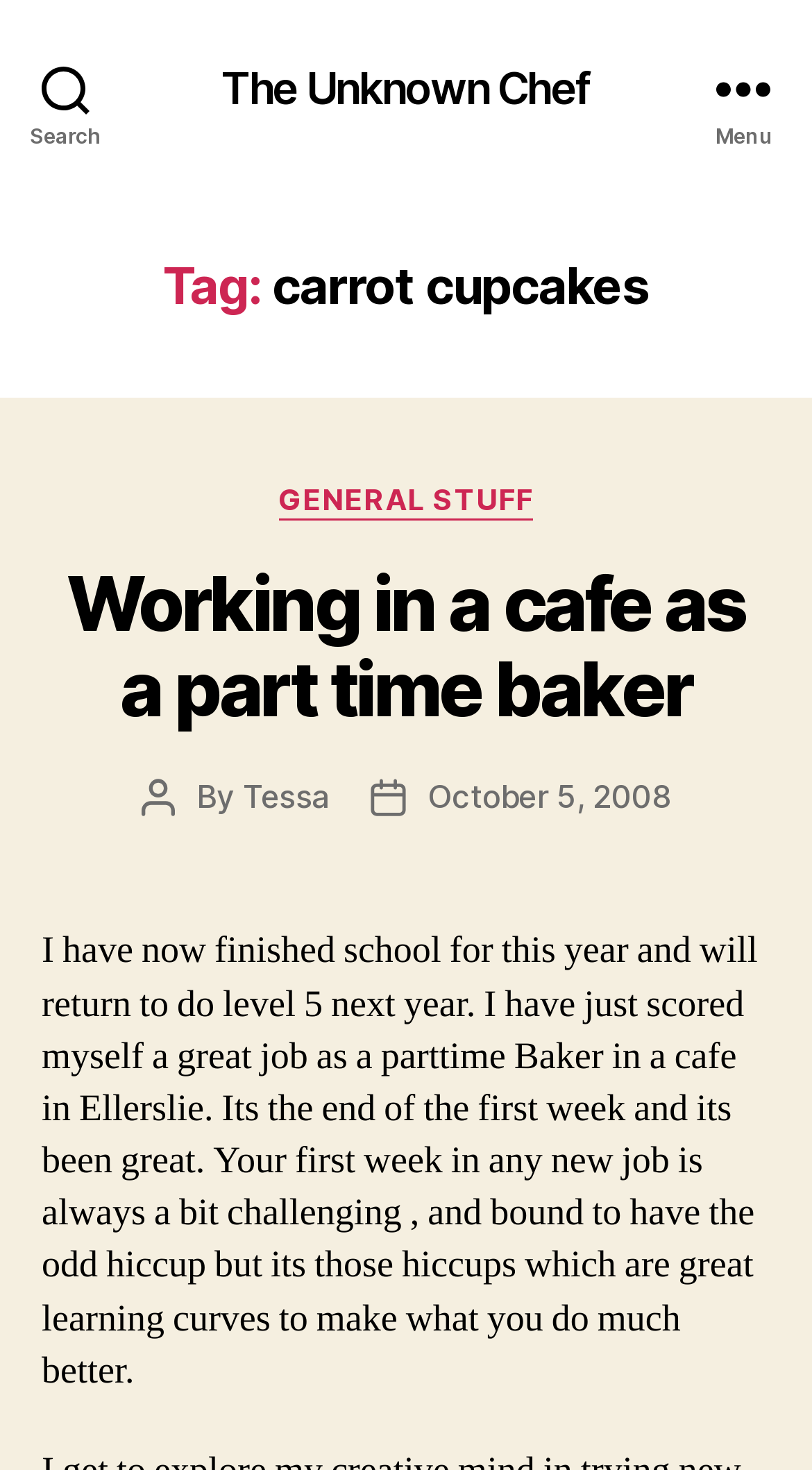Explain in detail what is displayed on the webpage.

The webpage is about carrot cupcakes and is part of a blog called "The Unknown Chef". At the top left corner, there is a search button. Next to it, in the top center, is a link to "The Unknown Chef" blog. On the top right corner, there is a menu button.

Below the top section, there is a header section that spans the entire width of the page. It contains a heading that reads "Tag: carrot cupcakes". Below this heading, there is another section that contains several elements. On the left side, there is a heading that reads "Working in a cafe as a part time baker", and below it, there is a link with the same text. To the right of this heading, there are several lines of text that provide information about the post, including the author "Tessa" and the post date "October 5, 2008".

The main content of the page is a block of text that describes the author's experience working as a part-time baker in a cafe. The text is located below the post information section and spans most of the page's width.